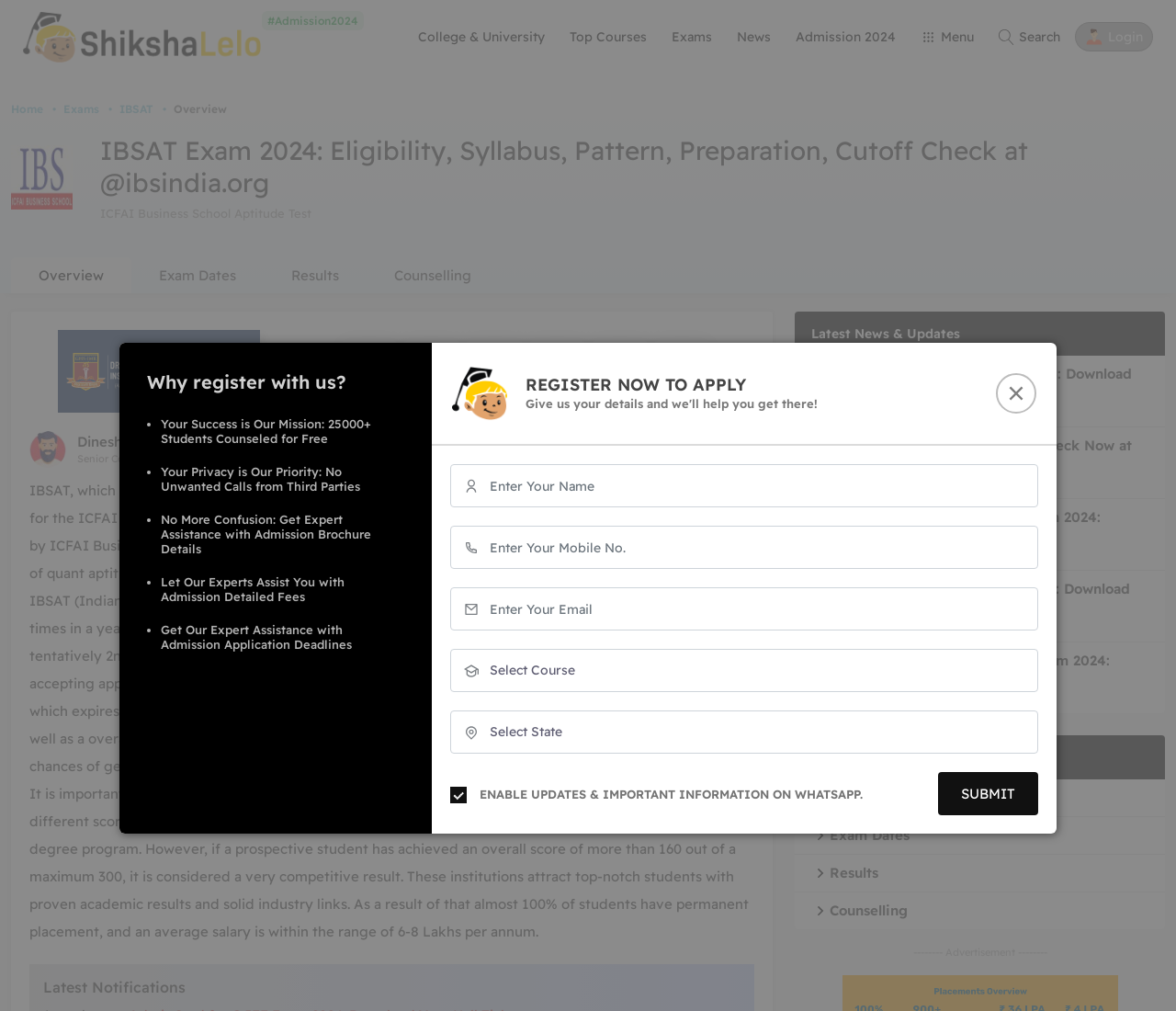What is the name of the exam discussed on this webpage?
Could you answer the question with a detailed and thorough explanation?

The webpage has a heading 'IBSAT Exam 2024: Eligibility, Syllabus, Pattern, Preparation, Cutoff Check at @ibsindia.org' which indicates that the exam being discussed is IBSAT.